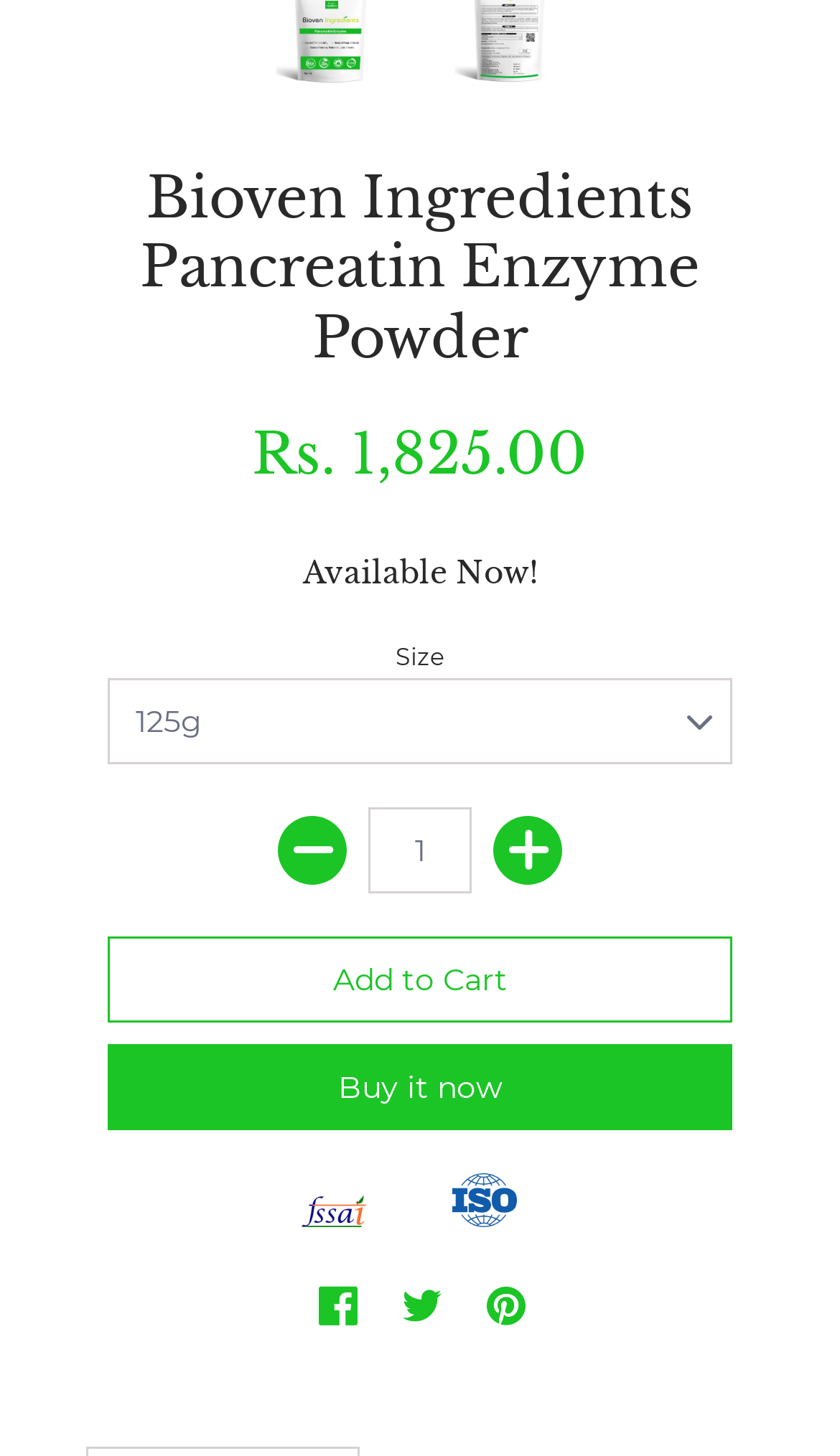Specify the bounding box coordinates of the area to click in order to follow the given instruction: "Add to cart."

[0.128, 0.644, 0.872, 0.703]